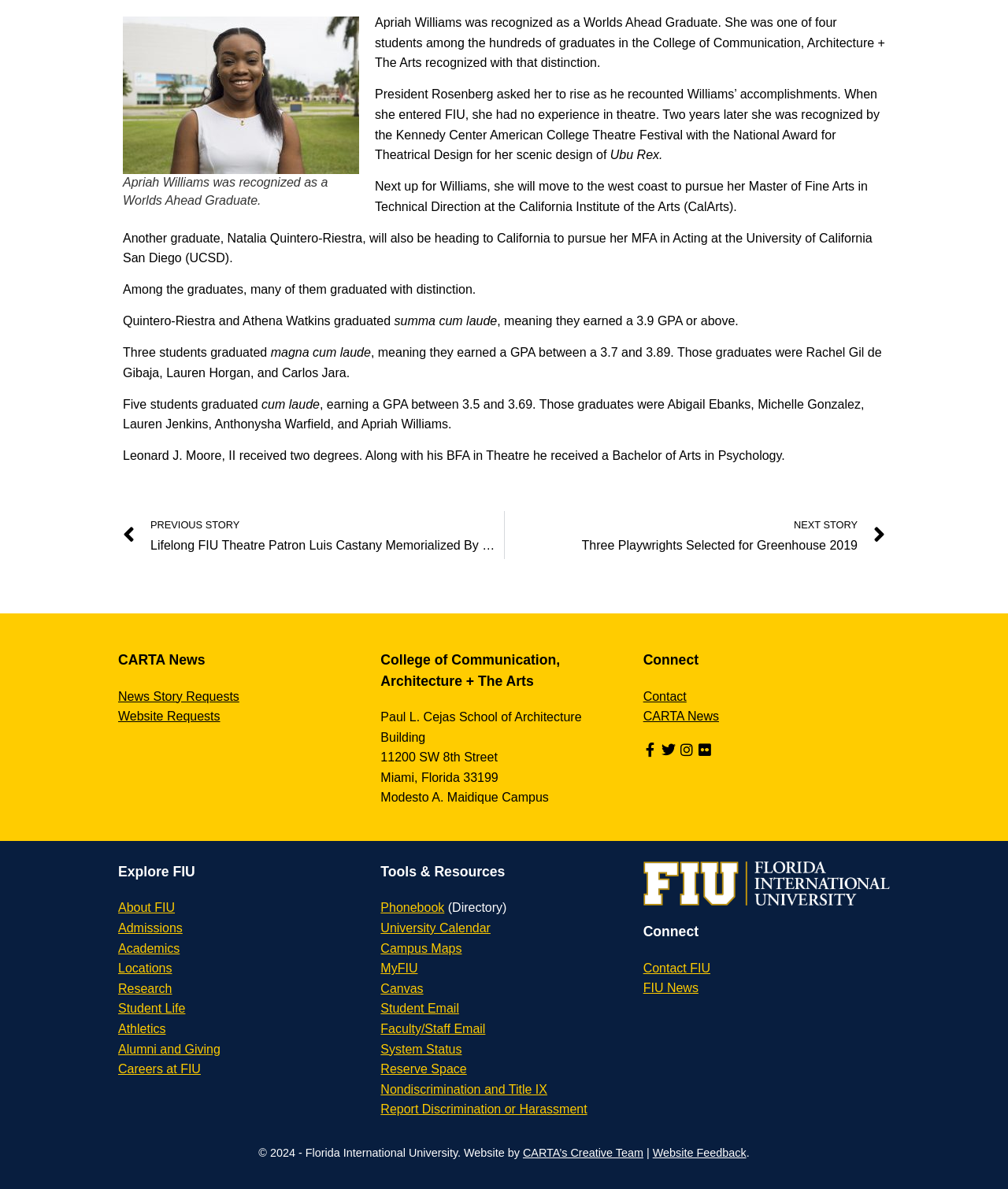Specify the bounding box coordinates of the area that needs to be clicked to achieve the following instruction: "Explore FIU".

[0.117, 0.726, 0.194, 0.74]